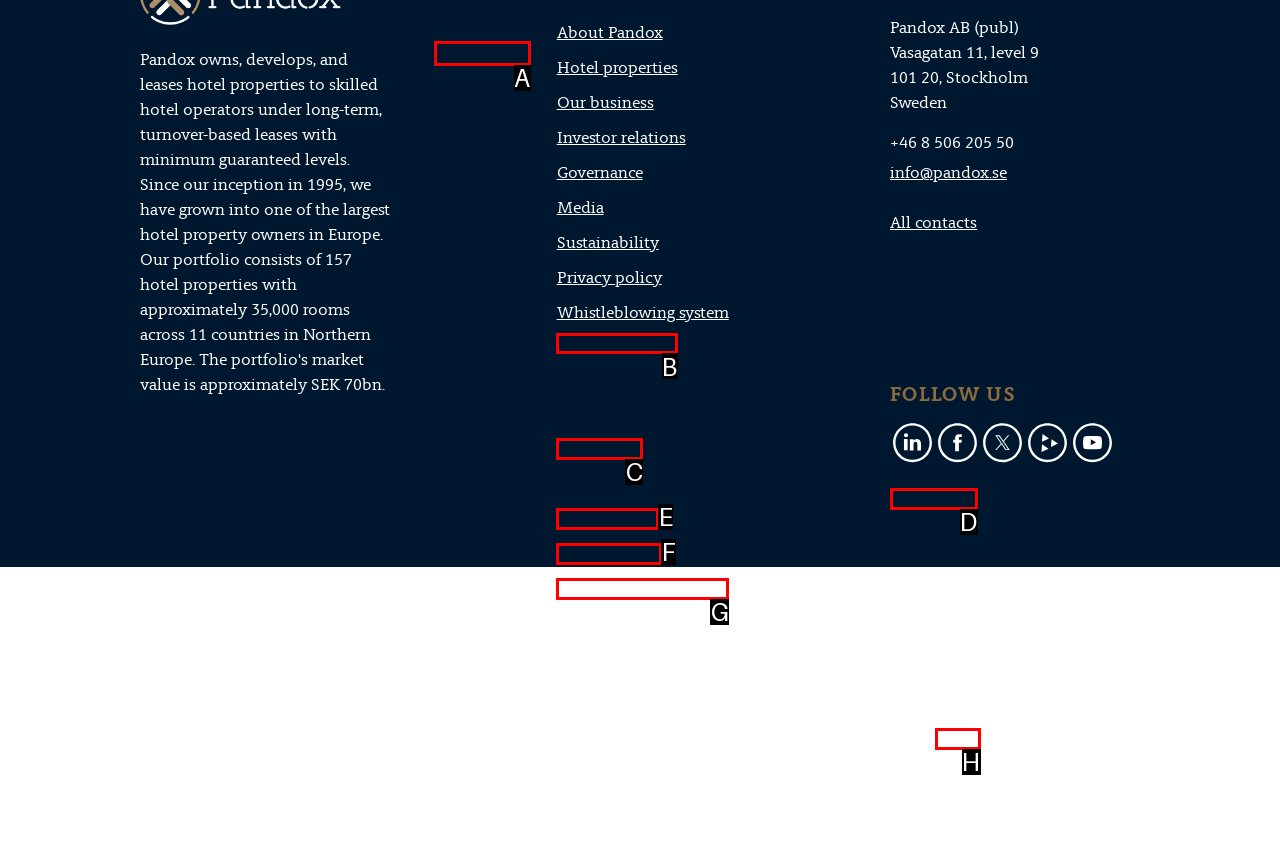Select the correct UI element to complete the task: View hotel properties
Please provide the letter of the chosen option.

B